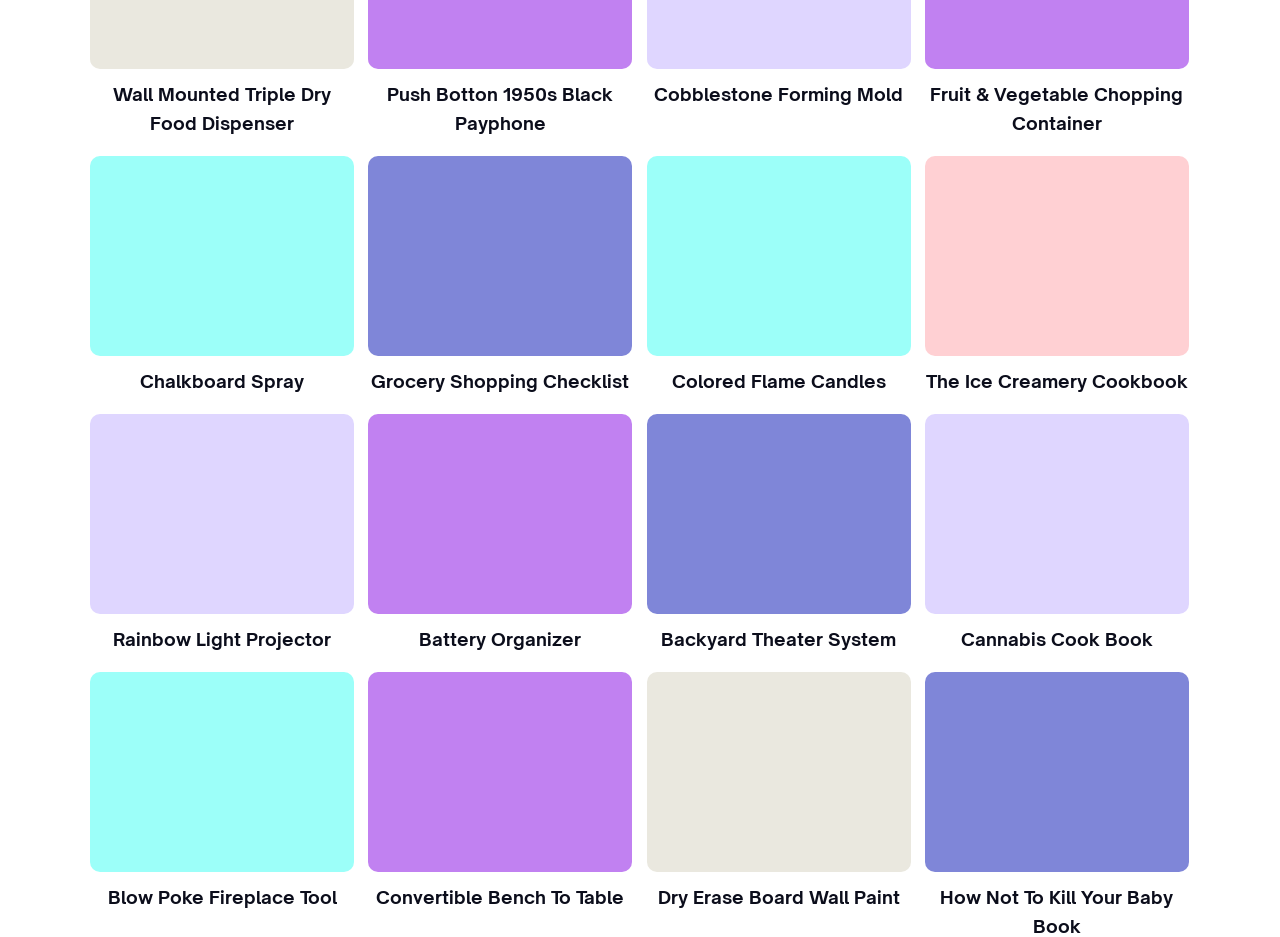Identify the bounding box coordinates for the UI element described as: "Battery Organizer".

[0.328, 0.668, 0.454, 0.695]